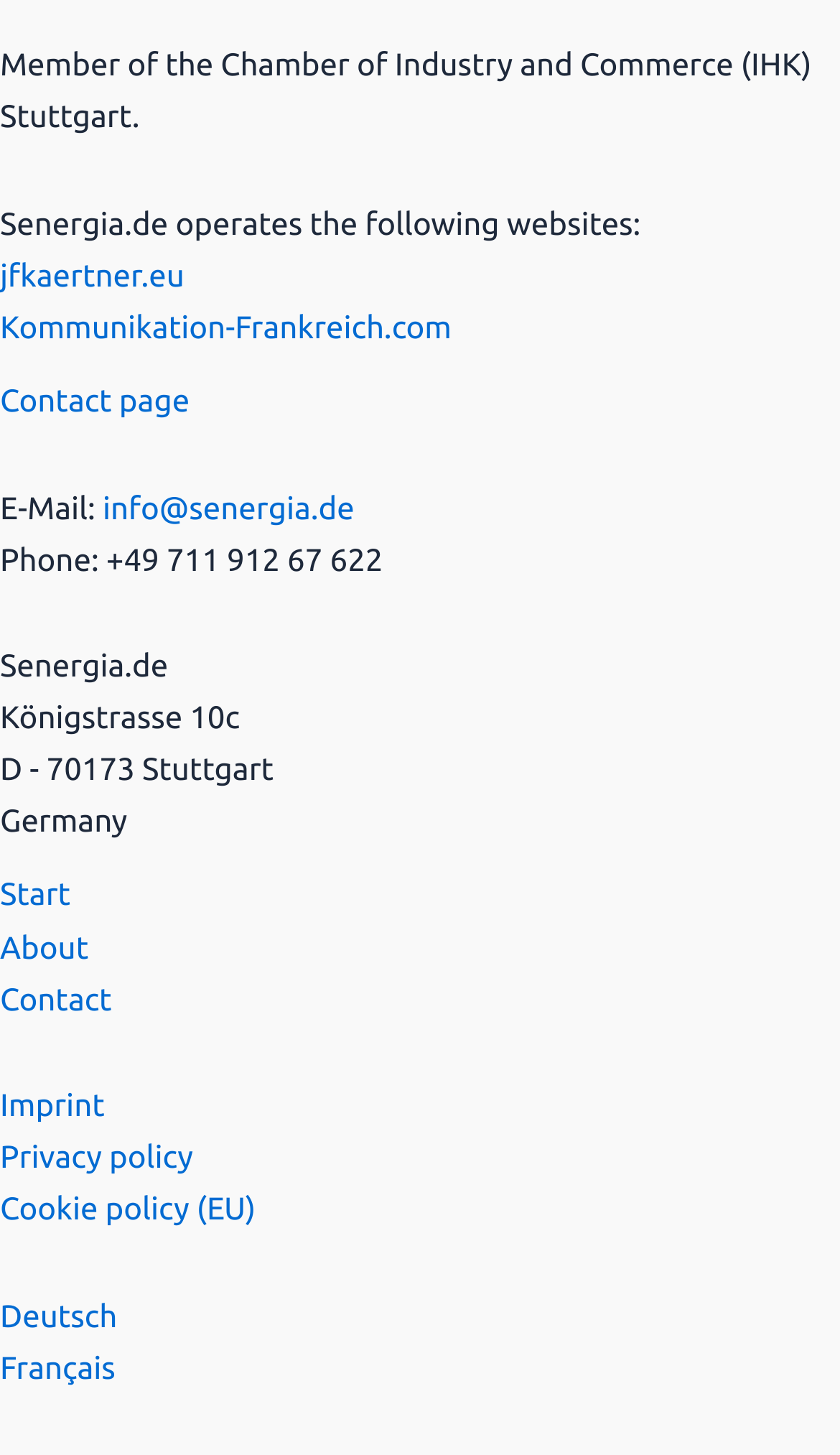Please identify the bounding box coordinates of the element I should click to complete this instruction: 'Share the article on Facebook'. The coordinates should be given as four float numbers between 0 and 1, like this: [left, top, right, bottom].

None